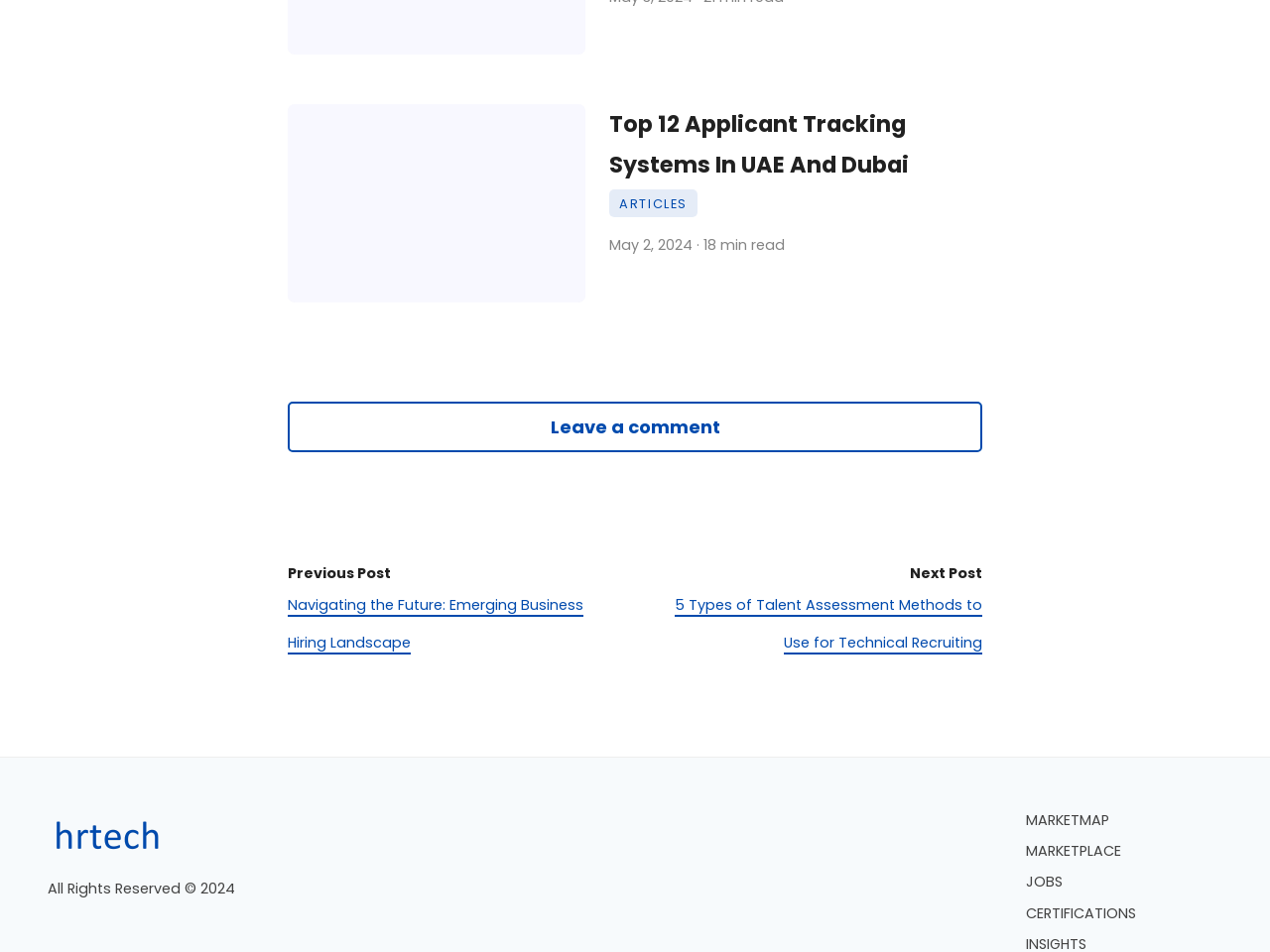Can you show the bounding box coordinates of the region to click on to complete the task described in the instruction: "Navigate to the previous post"?

[0.227, 0.592, 0.308, 0.613]